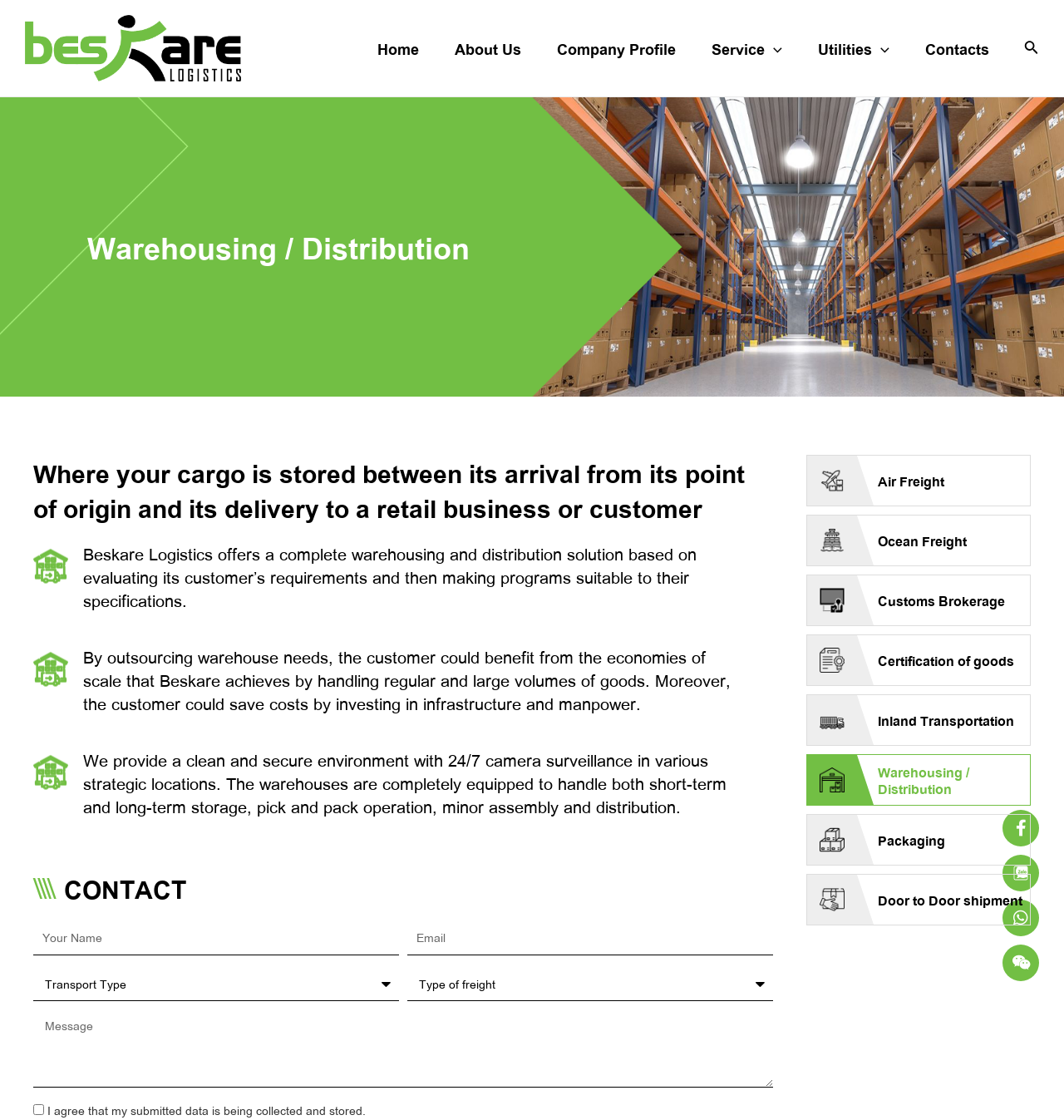Answer with a single word or phrase: 
What services are offered by Beskare Logistics?

Warehousing, distribution, and others